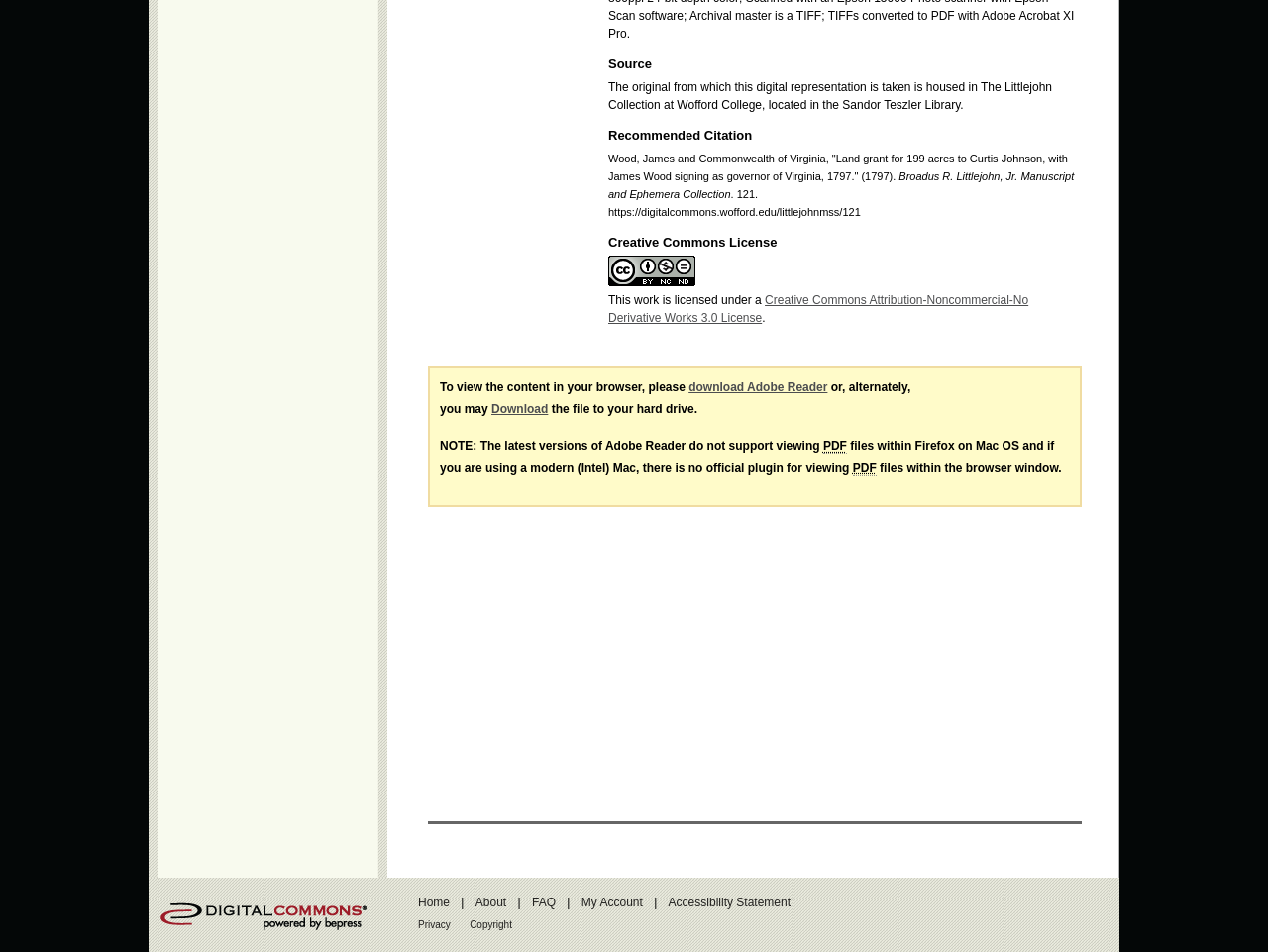Given the element description Accessibility Statement, specify the bounding box coordinates of the corresponding UI element in the format (top-left x, top-left y, bottom-right x, bottom-right y). All values must be between 0 and 1.

[0.527, 0.941, 0.623, 0.956]